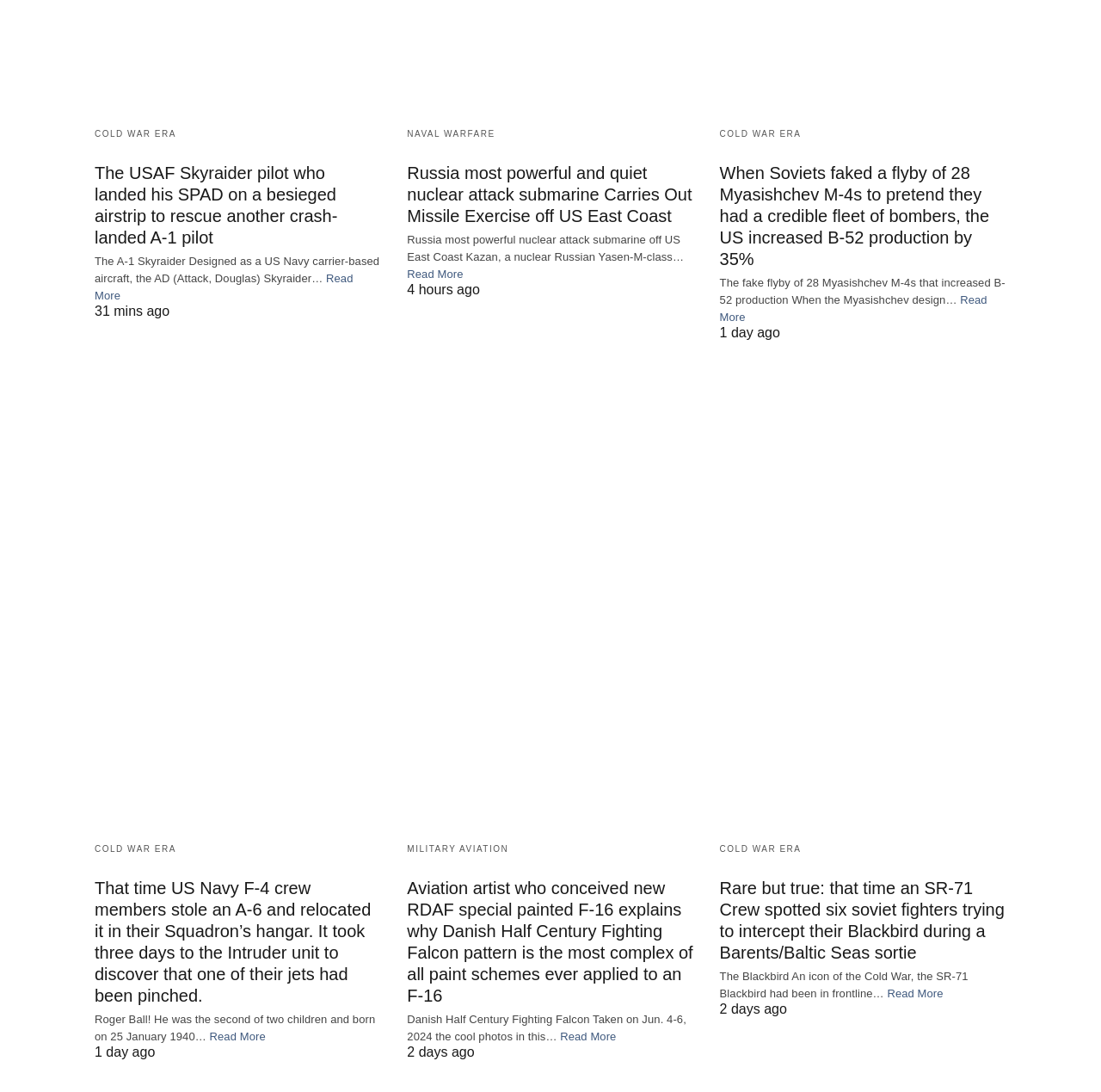Show the bounding box coordinates of the element that should be clicked to complete the task: "Discover the time US Navy F-4 crew members stole an A-6 and relocated it in their Squadron’s hangar".

[0.086, 0.804, 0.337, 0.92]